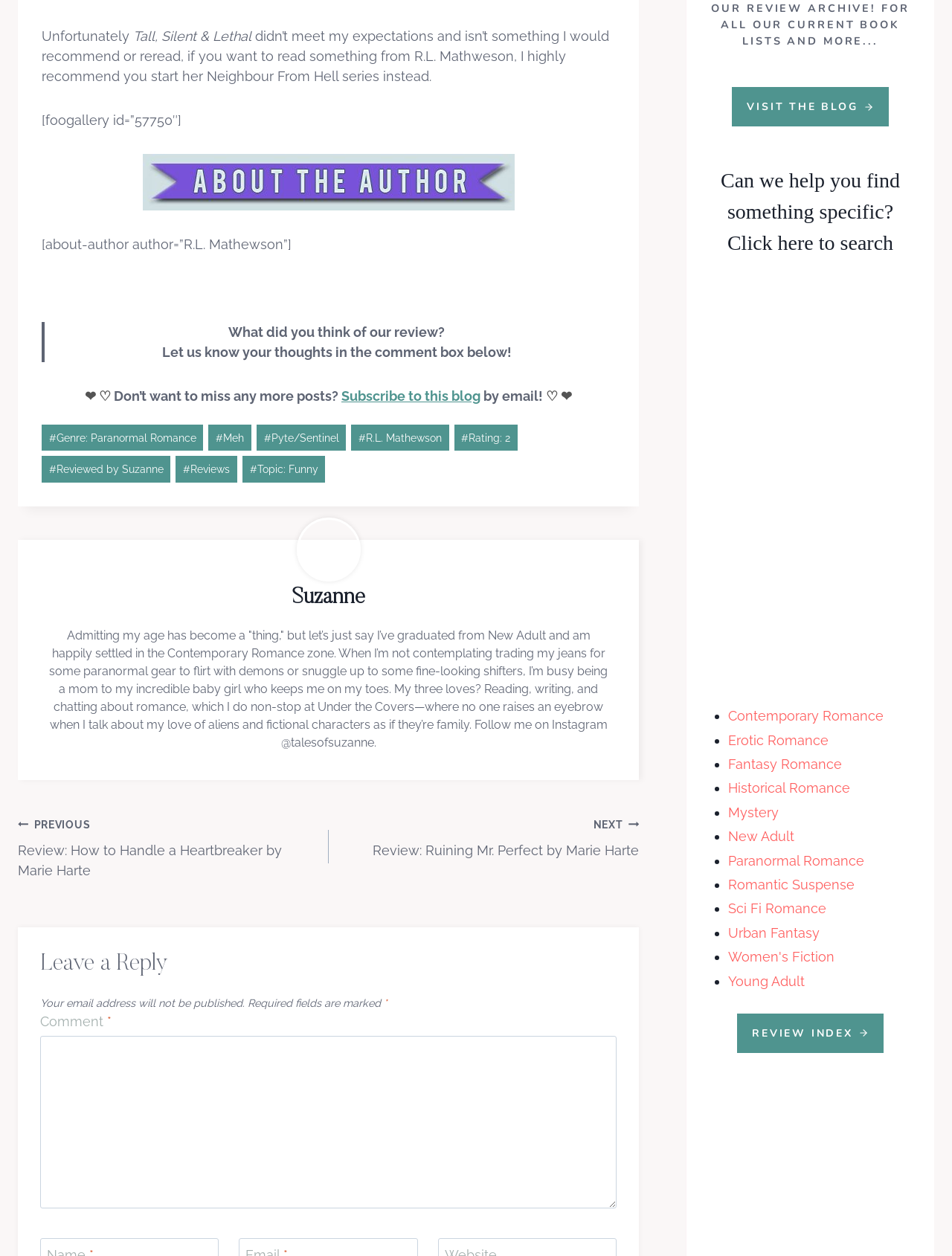Find the bounding box coordinates for the area that must be clicked to perform this action: "Click the Pinterest link".

None